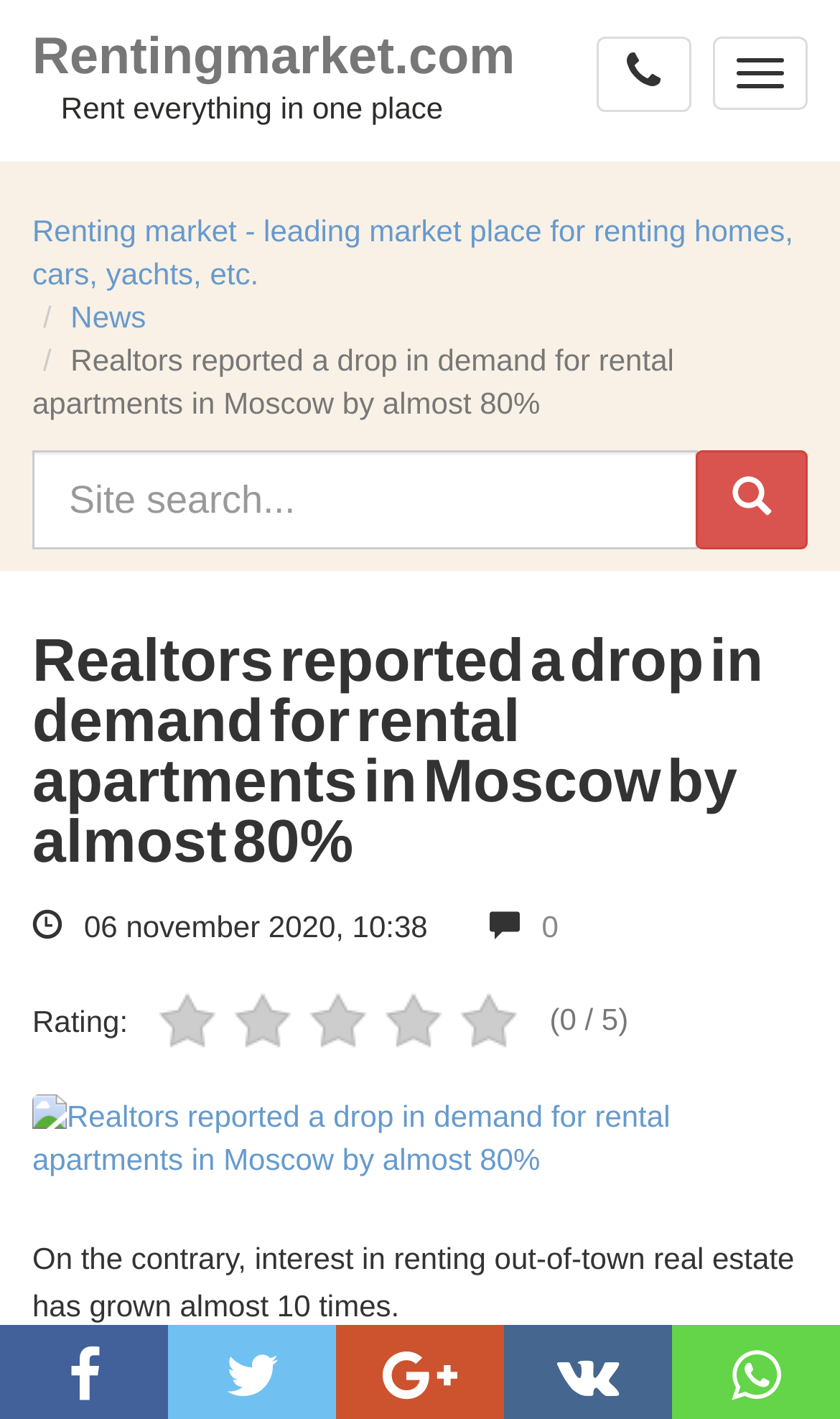Please specify the bounding box coordinates of the region to click in order to perform the following instruction: "Rate this article".

[0.188, 0.698, 0.619, 0.741]